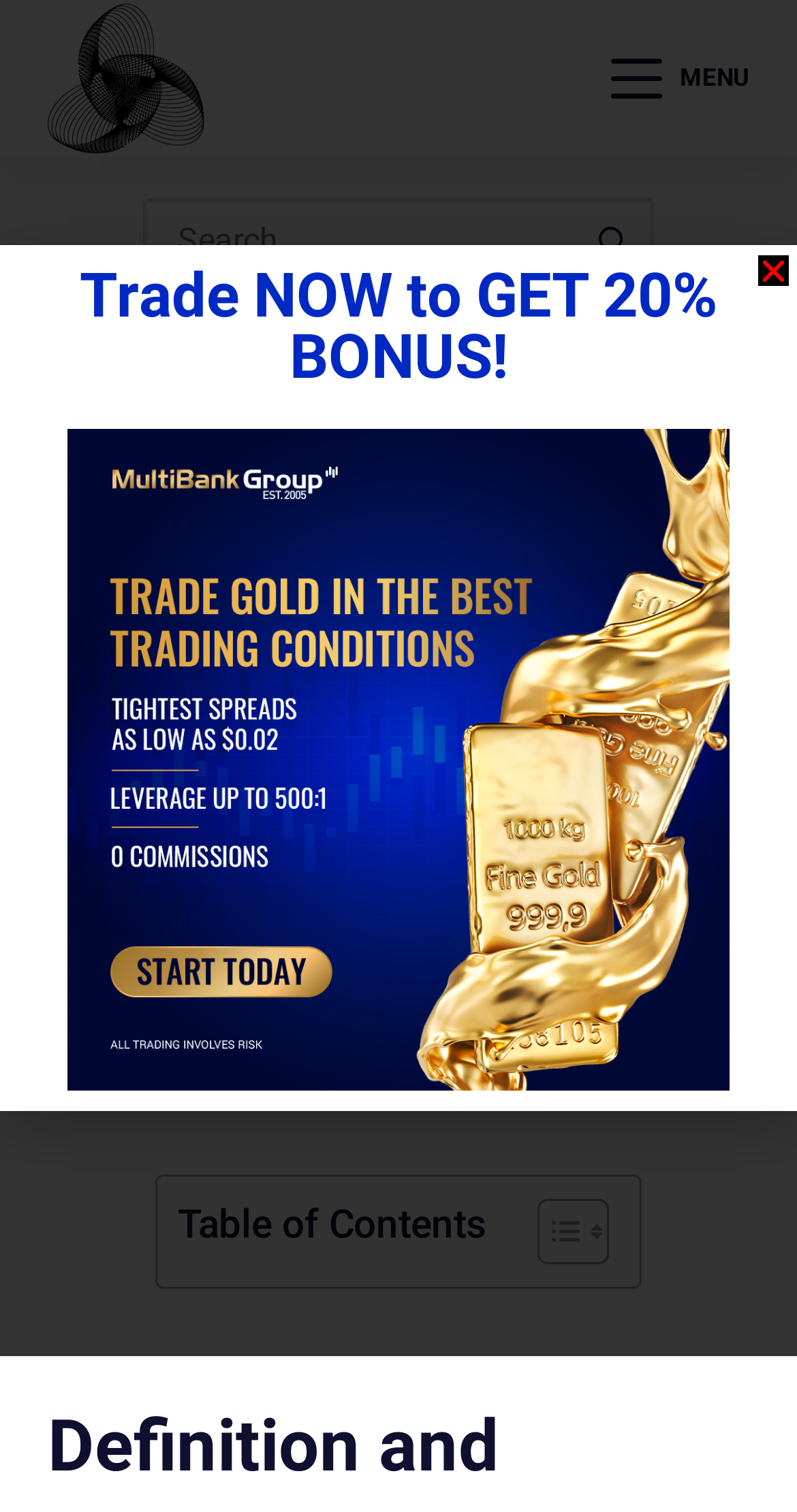What is the offer mentioned on the webpage?
Look at the screenshot and respond with a single word or phrase.

20% BONUS